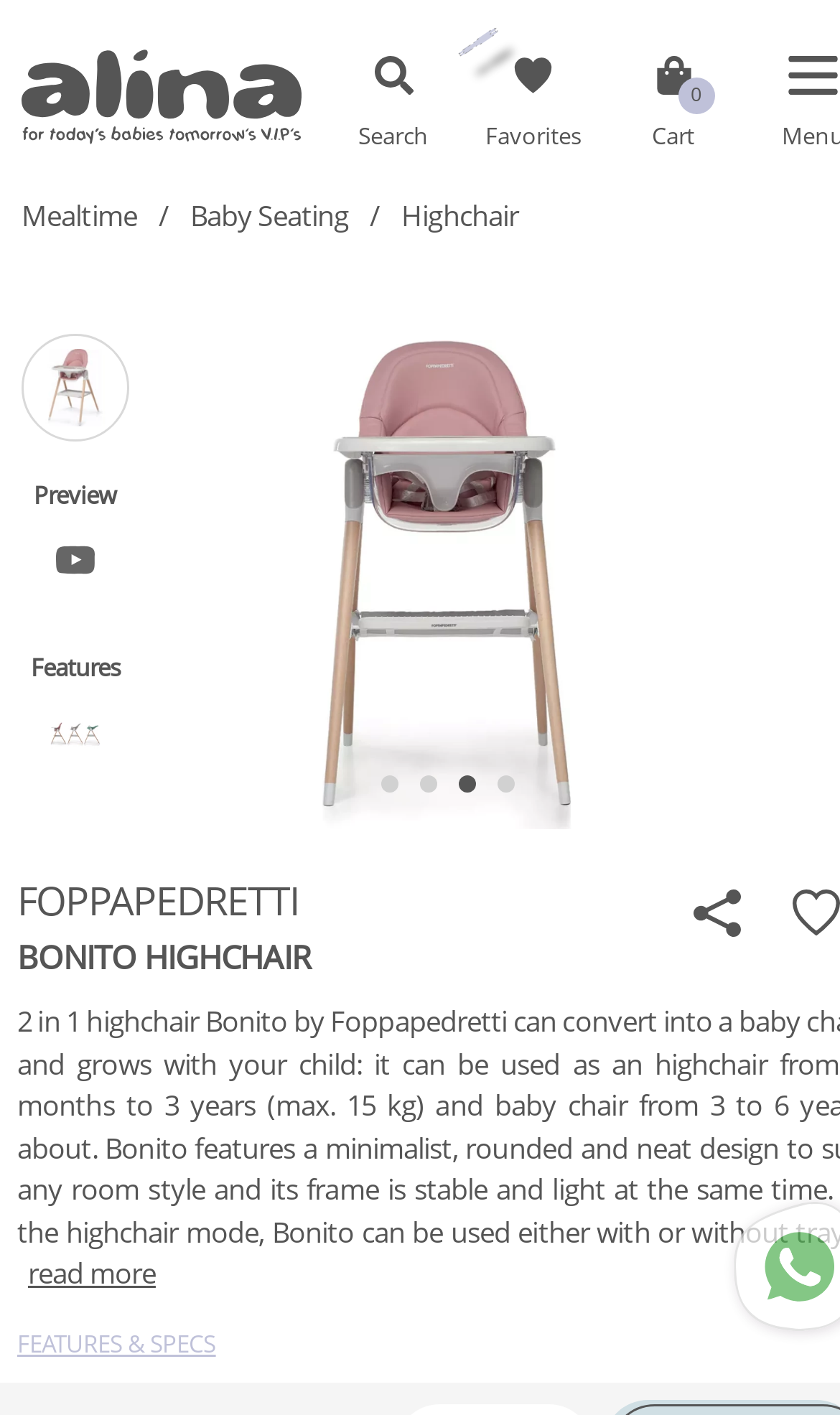Specify the bounding box coordinates for the region that must be clicked to perform the given instruction: "View Marcuse's post".

None